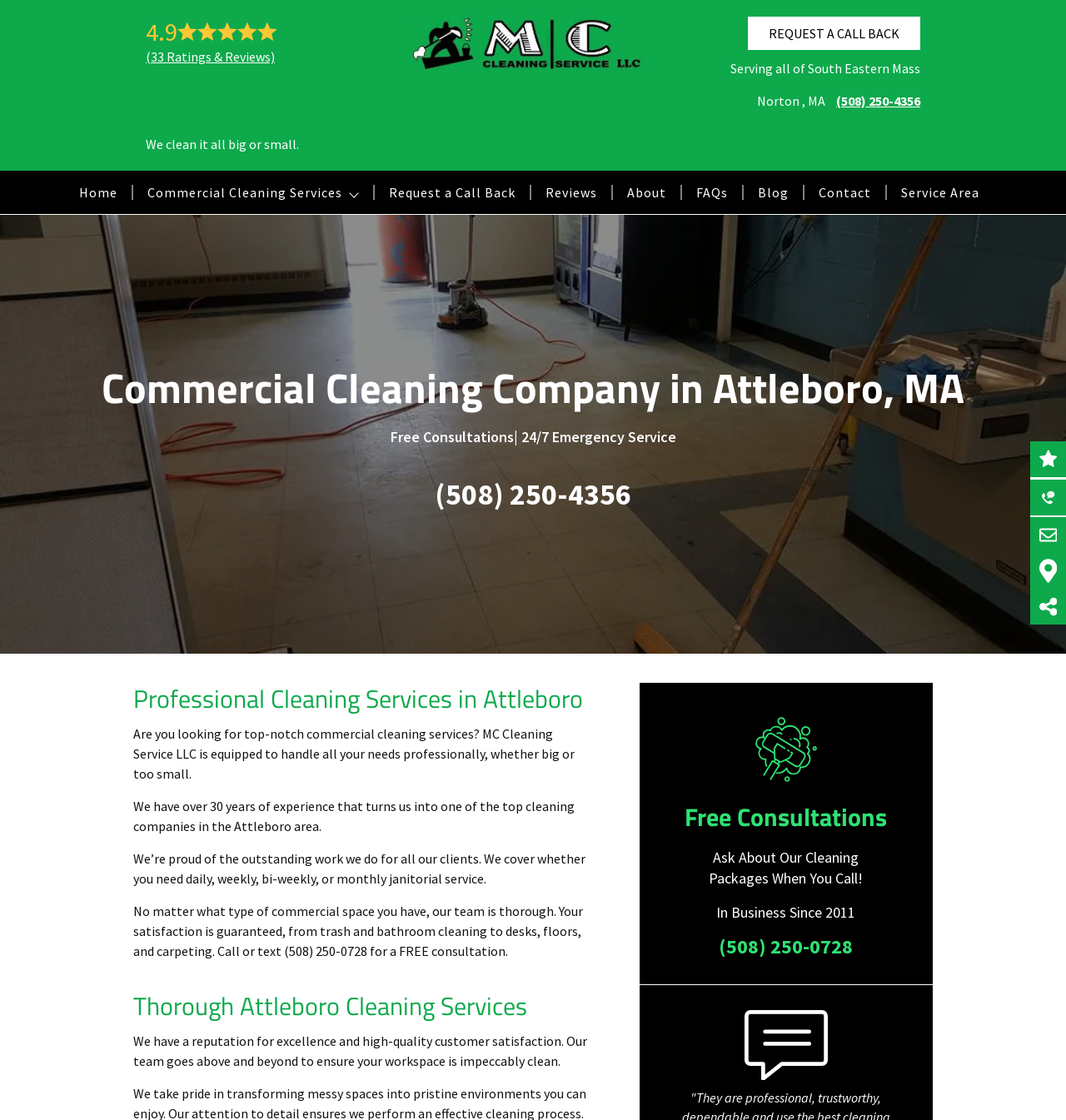Given the webpage screenshot and the description, determine the bounding box coordinates (top-left x, top-left y, bottom-right x, bottom-right y) that define the location of the UI element matching this description: (508) 250-4356

[0.408, 0.425, 0.592, 0.457]